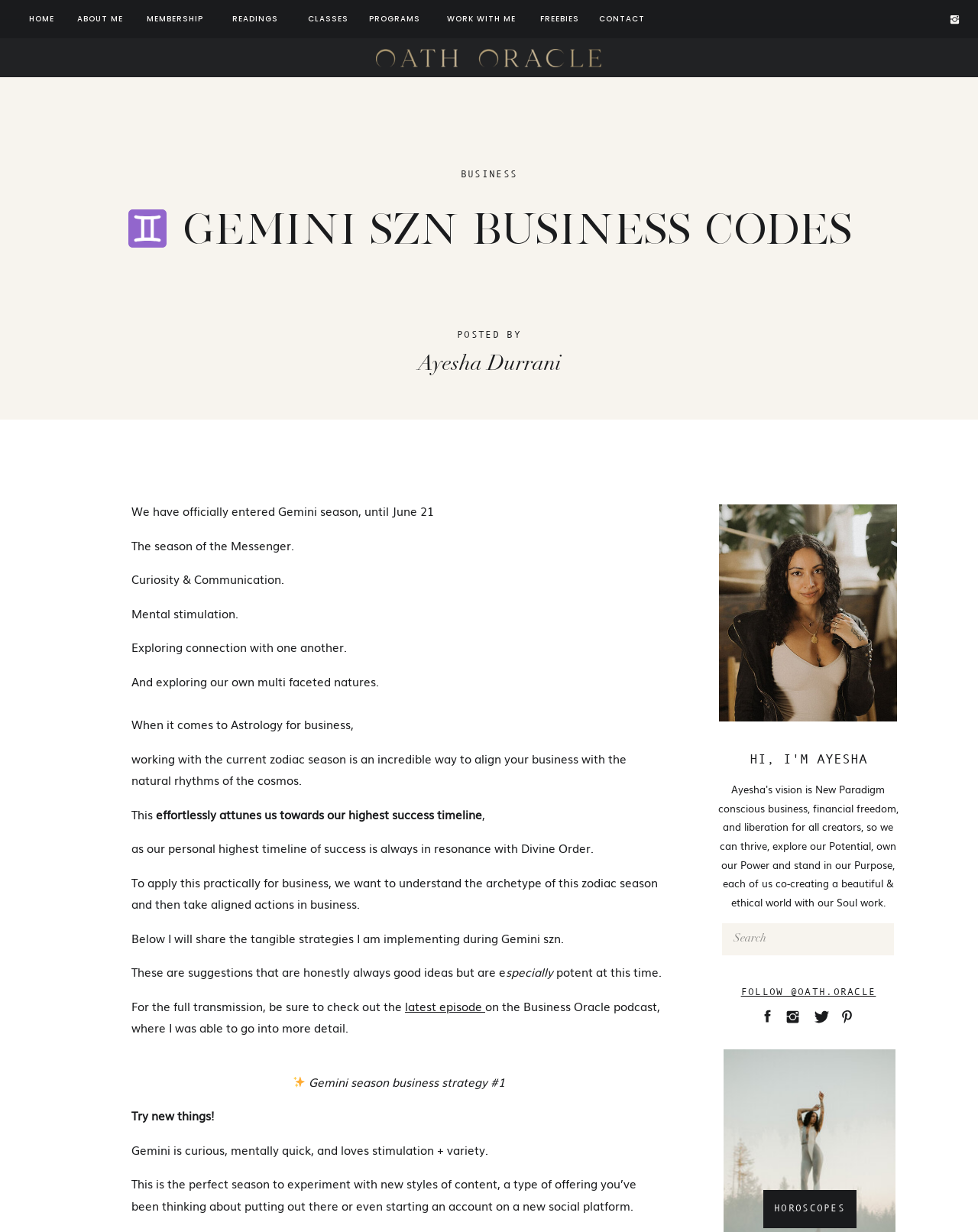Please provide the main heading of the webpage content.

 GEMINI SZN BUSINESS CODES